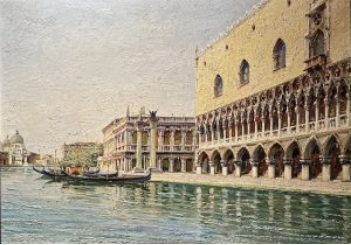Explain the details of the image you are viewing.

The image depicts a serene scene of Venice, capturing the iconic architecture and the reflective waters of its canals. Prominent in the foreground is a gracefully designed gondola, floating gently on the shimmering water, symbolizing the traditional Venetian mode of transport. On the right, the majestic Doge's Palace showcases its ornate Gothic façade with intricate arches and exquisite detailing, demonstrating the city's rich historical and cultural heritage. The left side reveals additional buildings that contribute to the picturesque urban landscape, framed by the characteristic waterways that weave through the city. The overall composition is infused with a warm, inviting light, evoking a sense of tranquility and timeless beauty in this celebrated Italian setting.